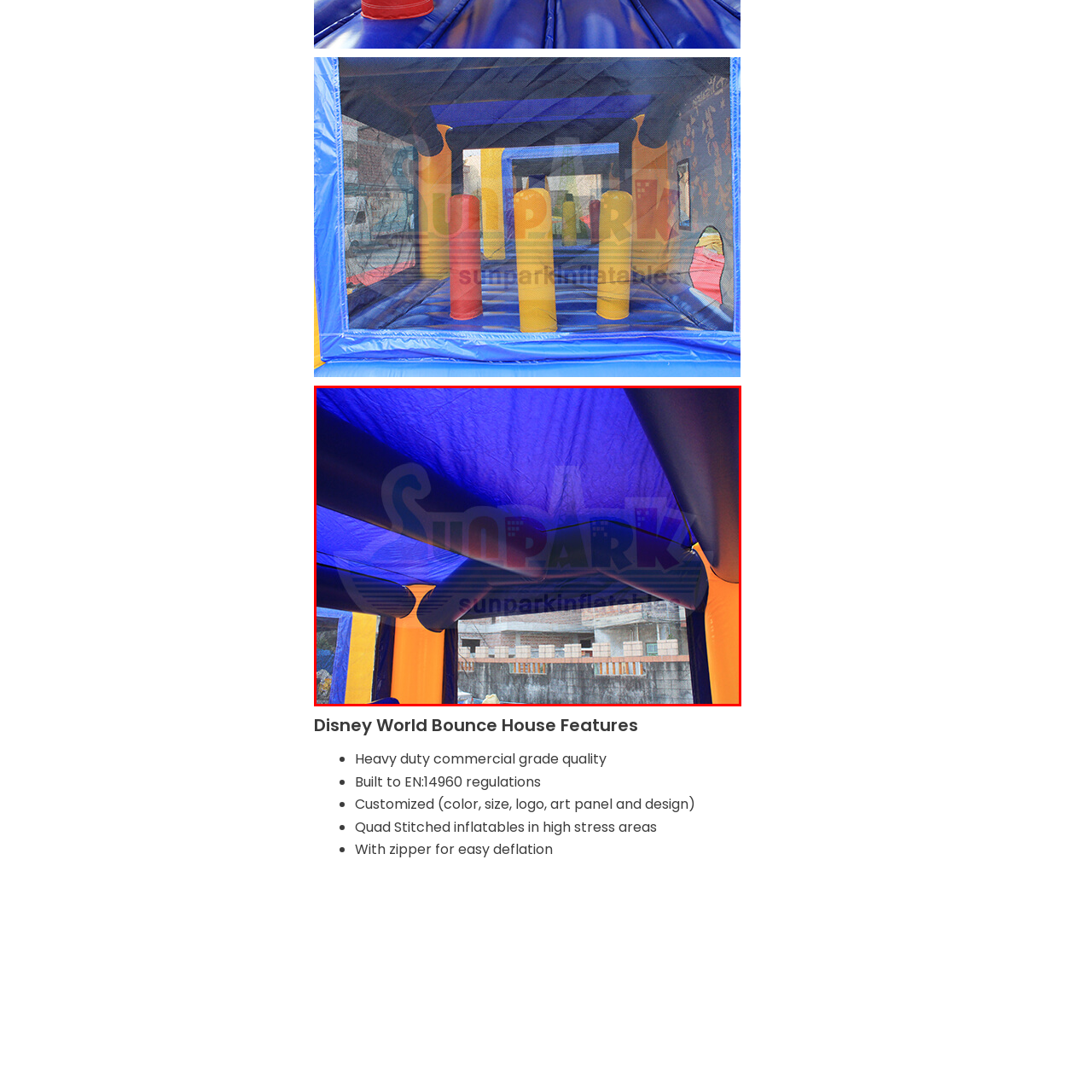What is the purpose of the zipper on the bounce house?  
Focus on the image bordered by the red line and provide a detailed answer that is thoroughly based on the image's contents.

The caption states that the bounce house is equipped with a zipper for easy deflation, which suggests that the zipper is designed to make it convenient to deflate the bounce house for setup and storage.